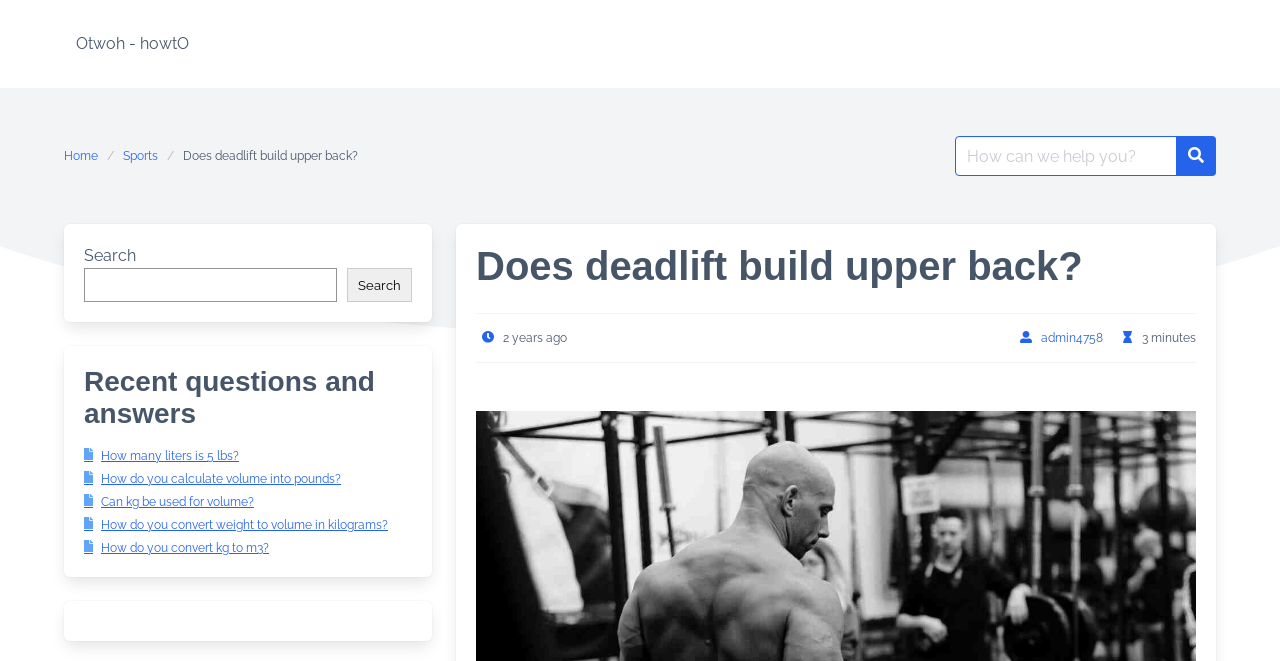Generate a thorough description of the webpage.

The webpage appears to be a question-and-answer forum, specifically focused on the topic "Does deadlift build upper back?" The top section of the page features a main navigation menu with a link to the website's homepage, as well as a breadcrumbs navigation menu that shows the current page's location within the site's hierarchy.

Below the navigation menus, there is a search bar with a text input field and a search button. To the right of the search bar, there is a small icon button.

The main content of the page is divided into two sections. The left section displays a list of recent questions and answers, with each question represented by a link. The questions are stacked vertically, with the most recent question at the top.

The right section of the page is dedicated to the current question, "Does deadlift build upper back?" The question is displayed as a heading, followed by information about the question's author and the time it was posted. The author's username is displayed as a link, and the time is shown in a static text element.

There are no images on the page. The overall layout is organized, with clear headings and concise text.